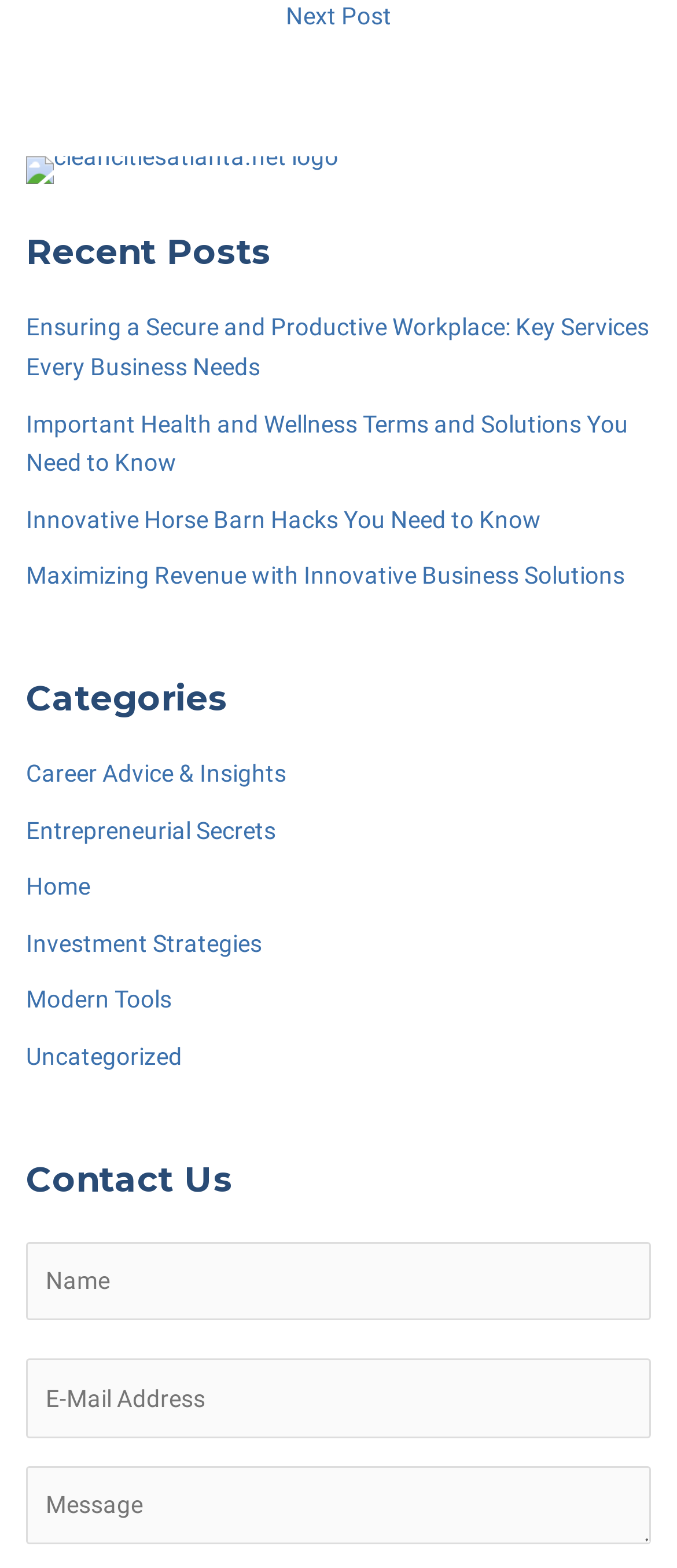Determine the bounding box coordinates of the clickable element necessary to fulfill the instruction: "Read the 'Ensuring a Secure and Productive Workplace: Key Services Every Business Needs' article". Provide the coordinates as four float numbers within the 0 to 1 range, i.e., [left, top, right, bottom].

[0.038, 0.2, 0.959, 0.243]